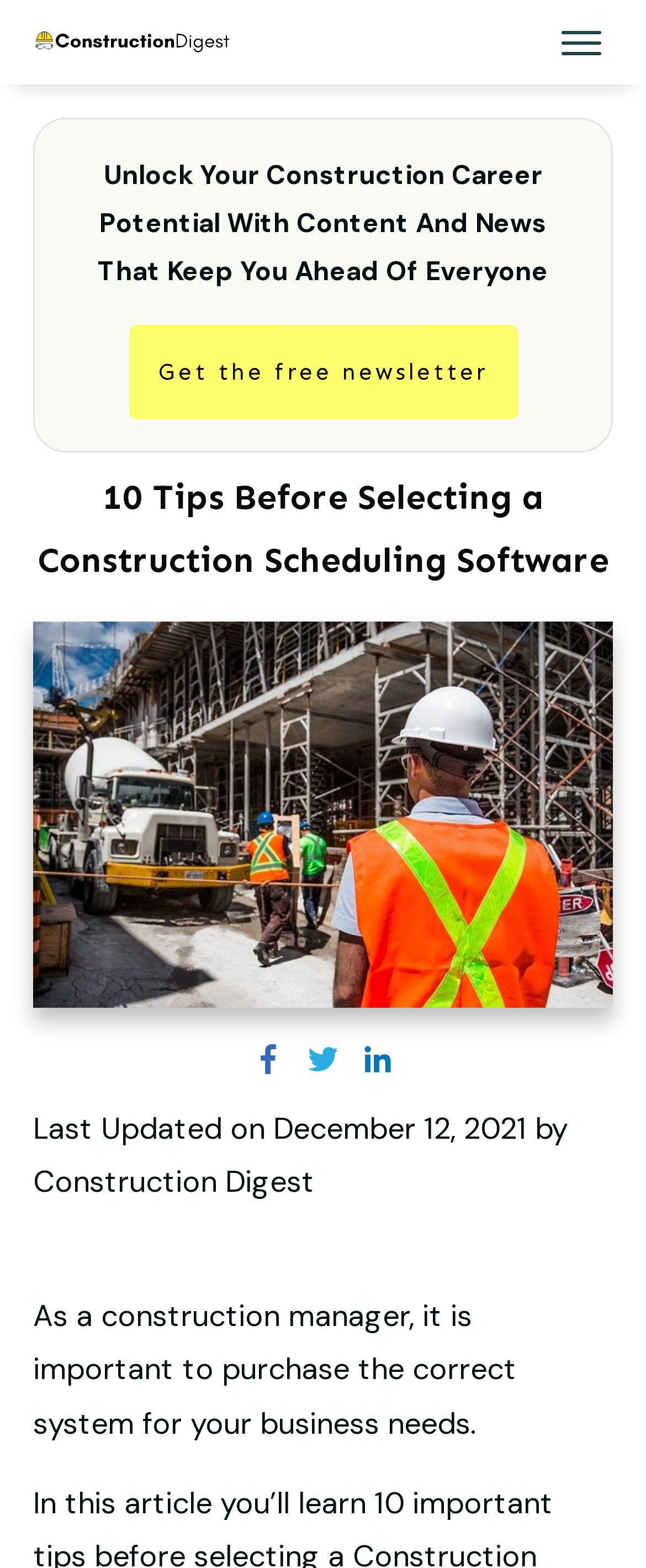Give a one-word or one-phrase response to the question: 
What is the purpose of the newsletter?

To keep ahead of everyone